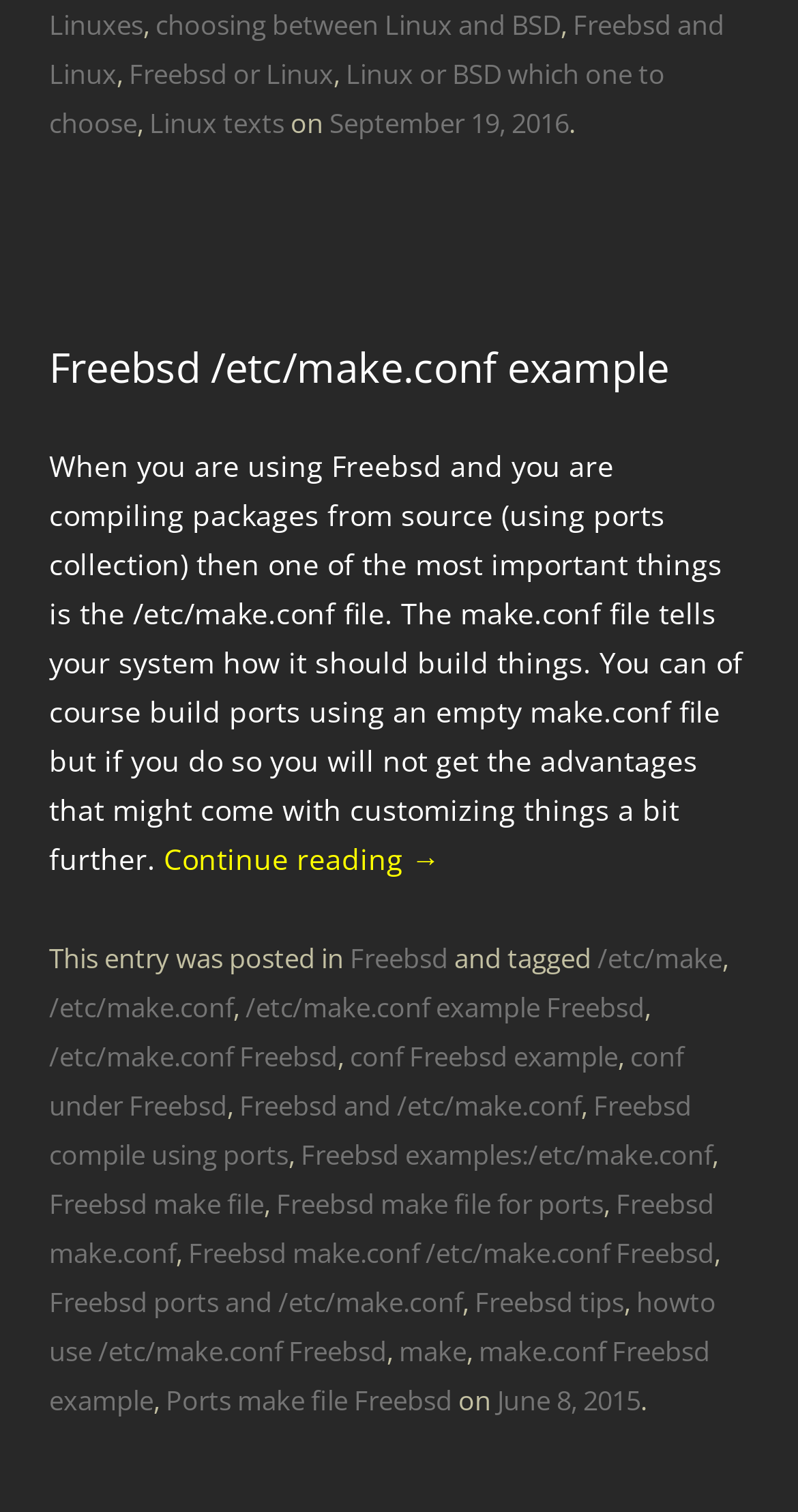What is the link text of the 'Continue reading →' link?
Kindly answer the question with as much detail as you can.

I found the link text by looking at the link element with the text 'Continue reading →' which is located in the article section.